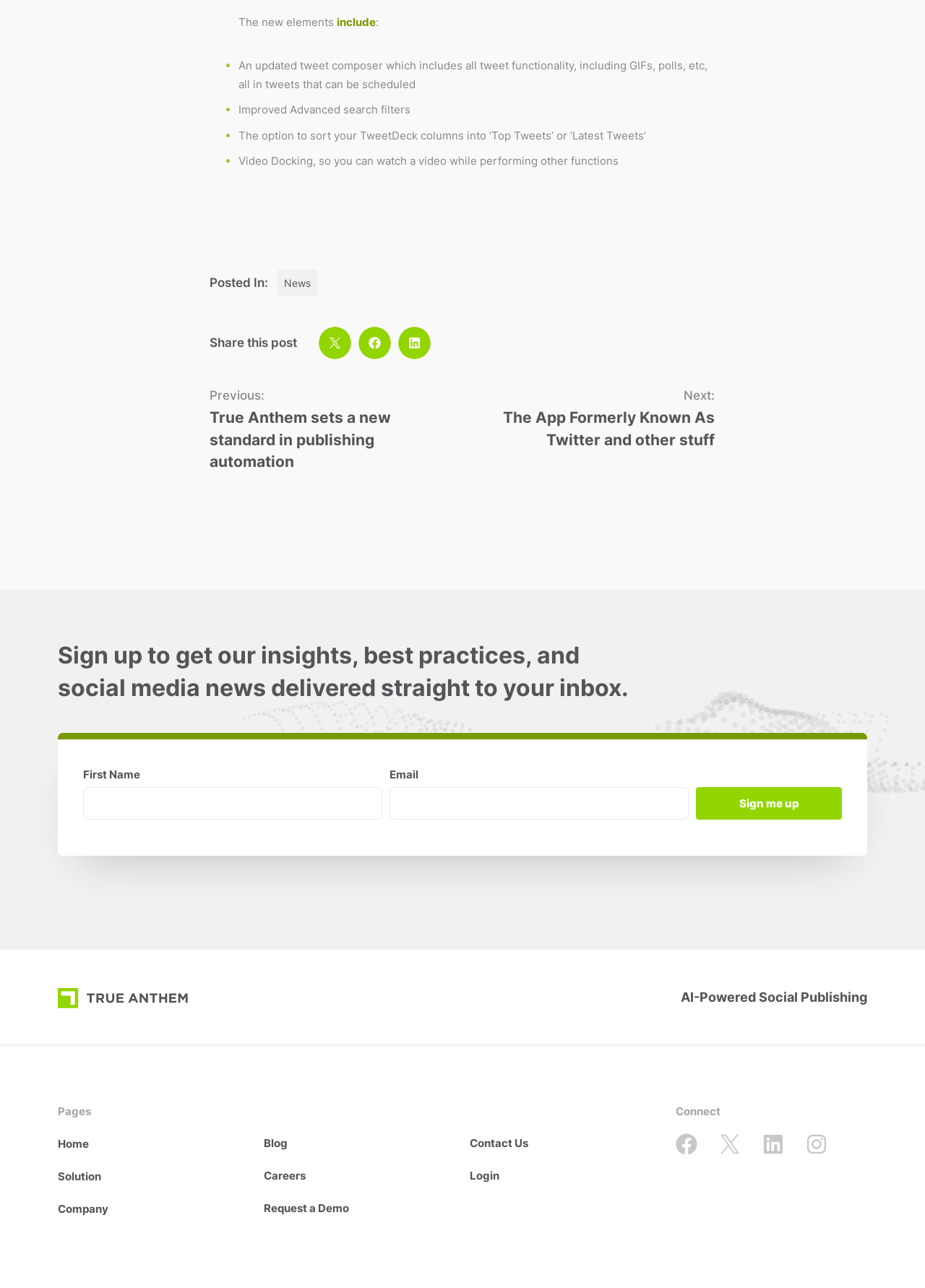What is the label of the first textbox in the sign-up form?
Provide a concise answer using a single word or phrase based on the image.

First Name